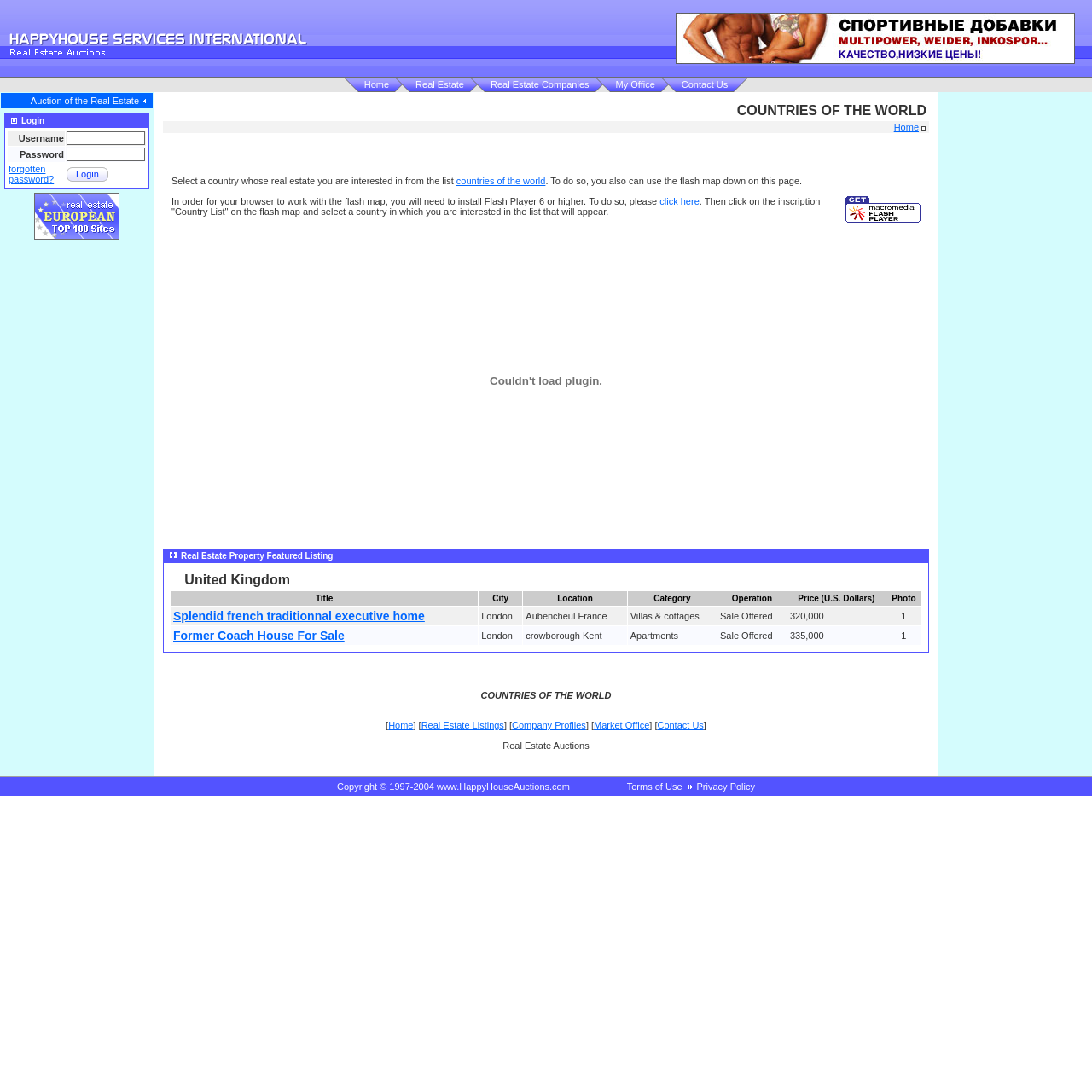Please identify the bounding box coordinates of the clickable element to fulfill the following instruction: "Click on Home". The coordinates should be four float numbers between 0 and 1, i.e., [left, top, right, bottom].

[0.333, 0.073, 0.356, 0.082]